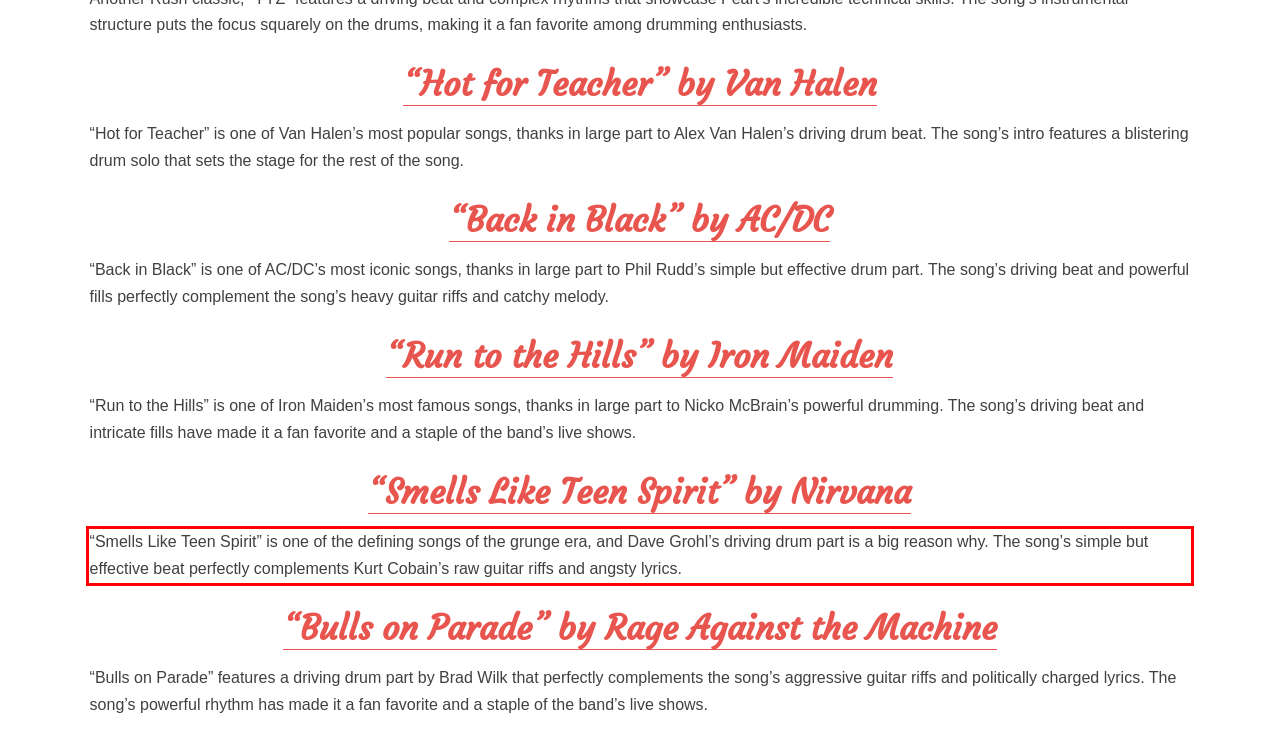Review the screenshot of the webpage and recognize the text inside the red rectangle bounding box. Provide the extracted text content.

“Smells Like Teen Spirit” is one of the defining songs of the grunge era, and Dave Grohl’s driving drum part is a big reason why. The song’s simple but effective beat perfectly complements Kurt Cobain’s raw guitar riffs and angsty lyrics.